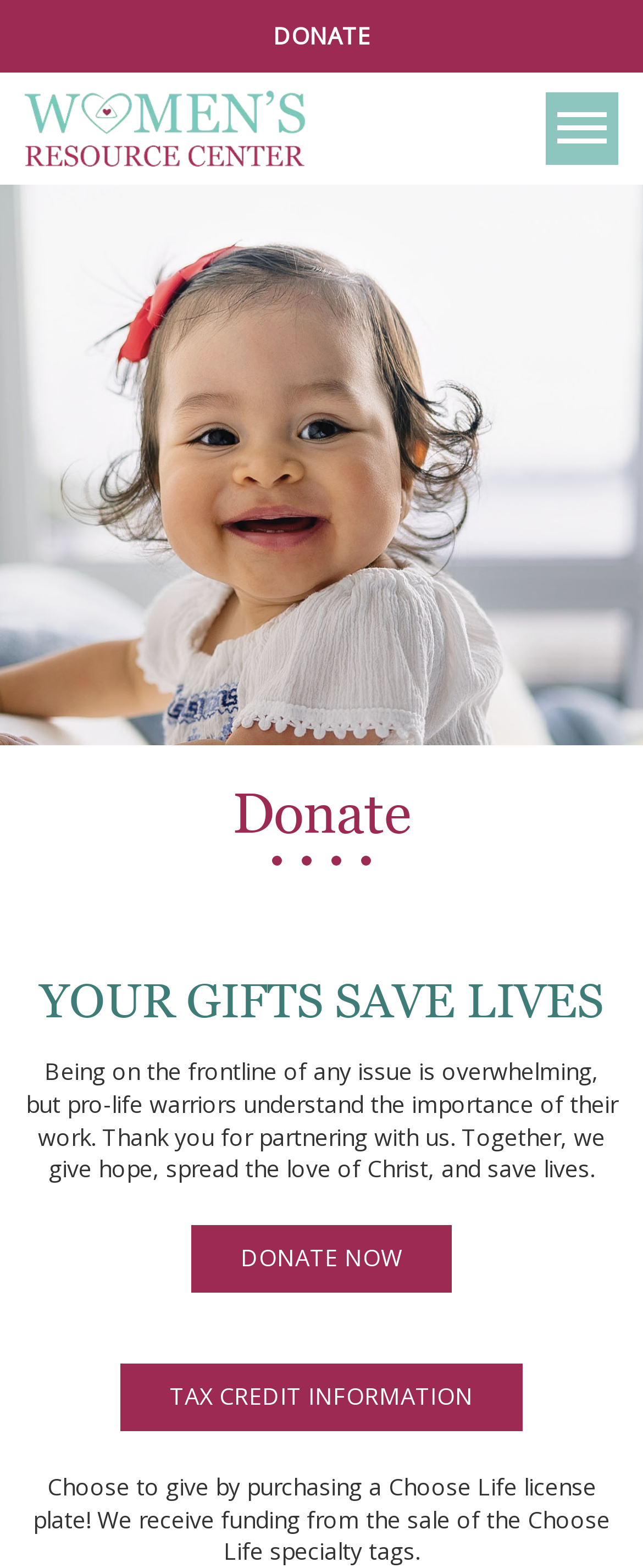Specify the bounding box coordinates (top-left x, top-left y, bottom-right x, bottom-right y) of the UI element in the screenshot that matches this description: DONATE NOW

[0.297, 0.781, 0.703, 0.824]